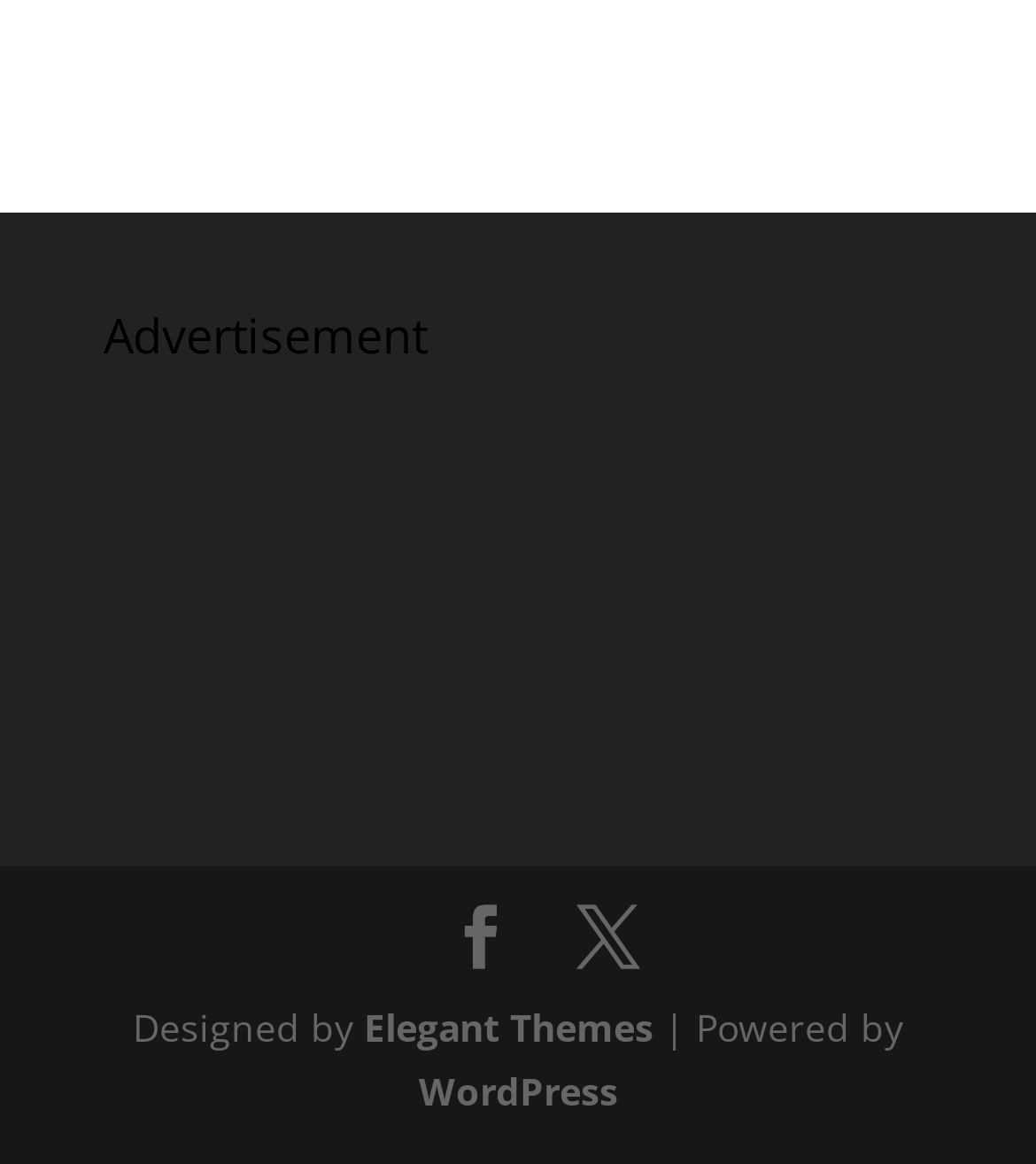Using the elements shown in the image, answer the question comprehensively: What is the phrase written below the social media links?

I found a StaticText element with the text 'Designed by' located below the social media links, which suggests that it is a phrase written to acknowledge the designer of the website.